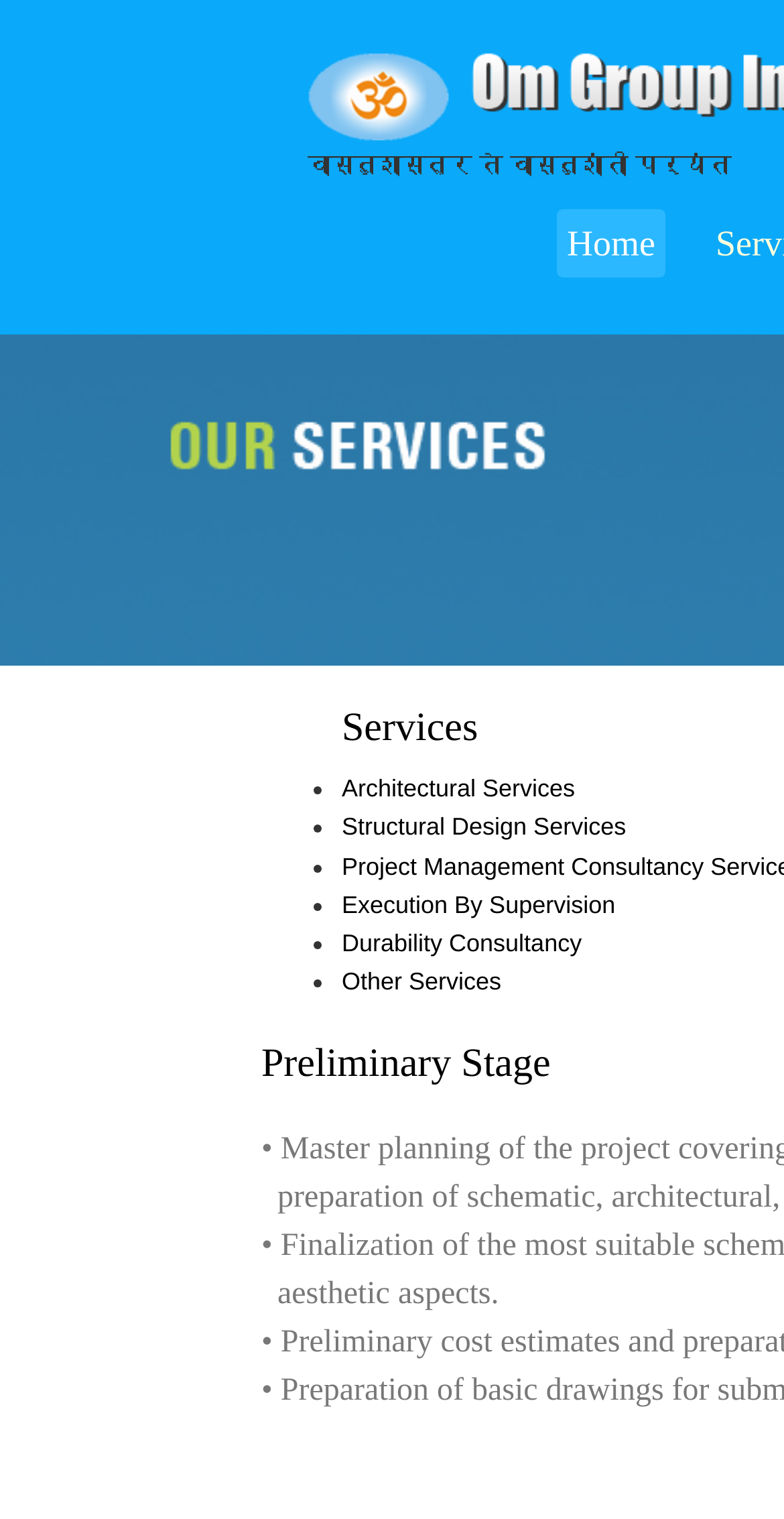What is the first service listed? Look at the image and give a one-word or short phrase answer.

Architectural Services